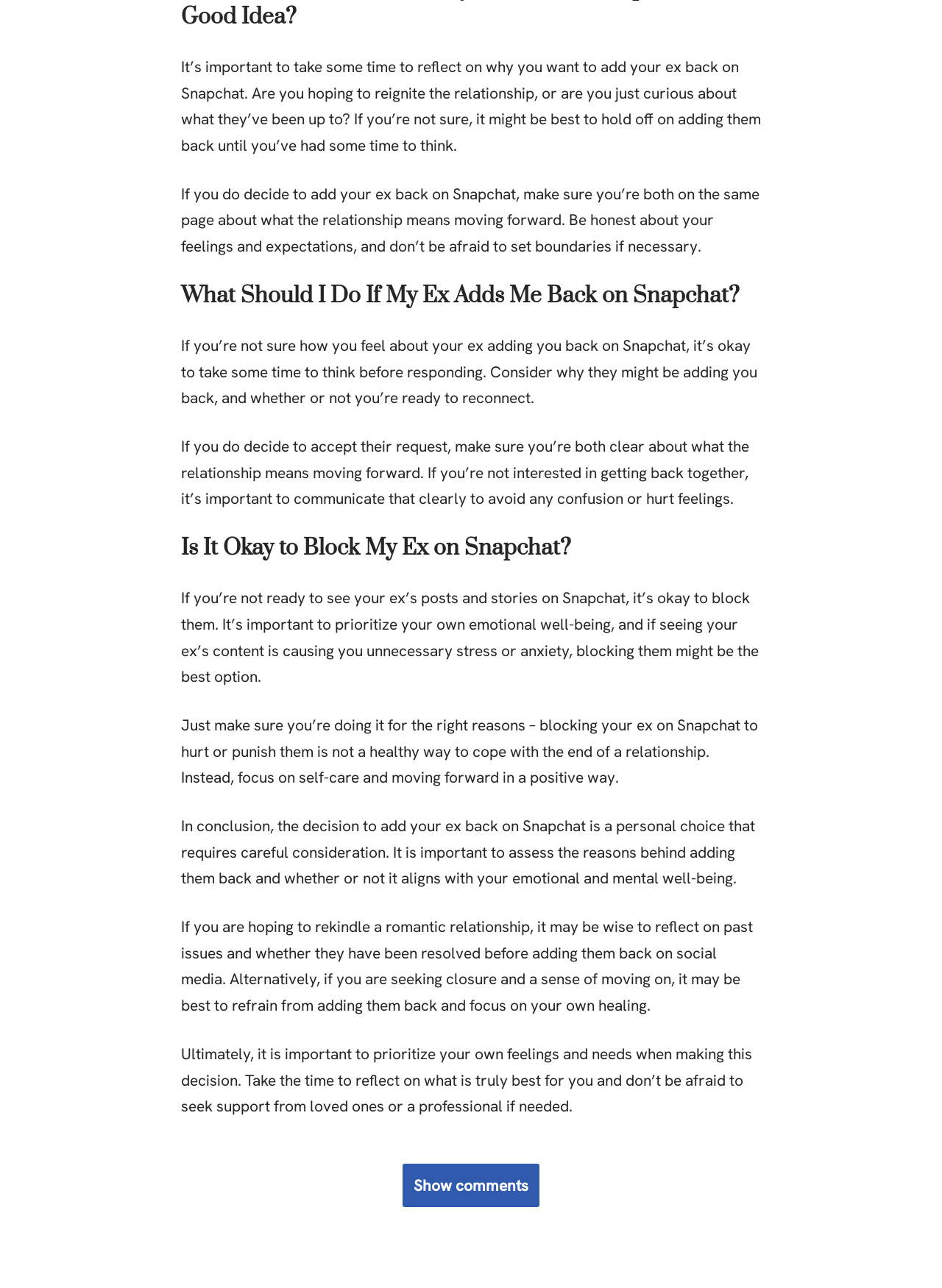Why might blocking your ex on Snapchat be a good idea?
Please provide a detailed and comprehensive answer to the question.

The webpage suggests that blocking your ex on Snapchat might be a good idea if seeing their posts and stories is causing you unnecessary stress or anxiety. This is because it's important to prioritize your own emotional well-being, especially after a breakup.